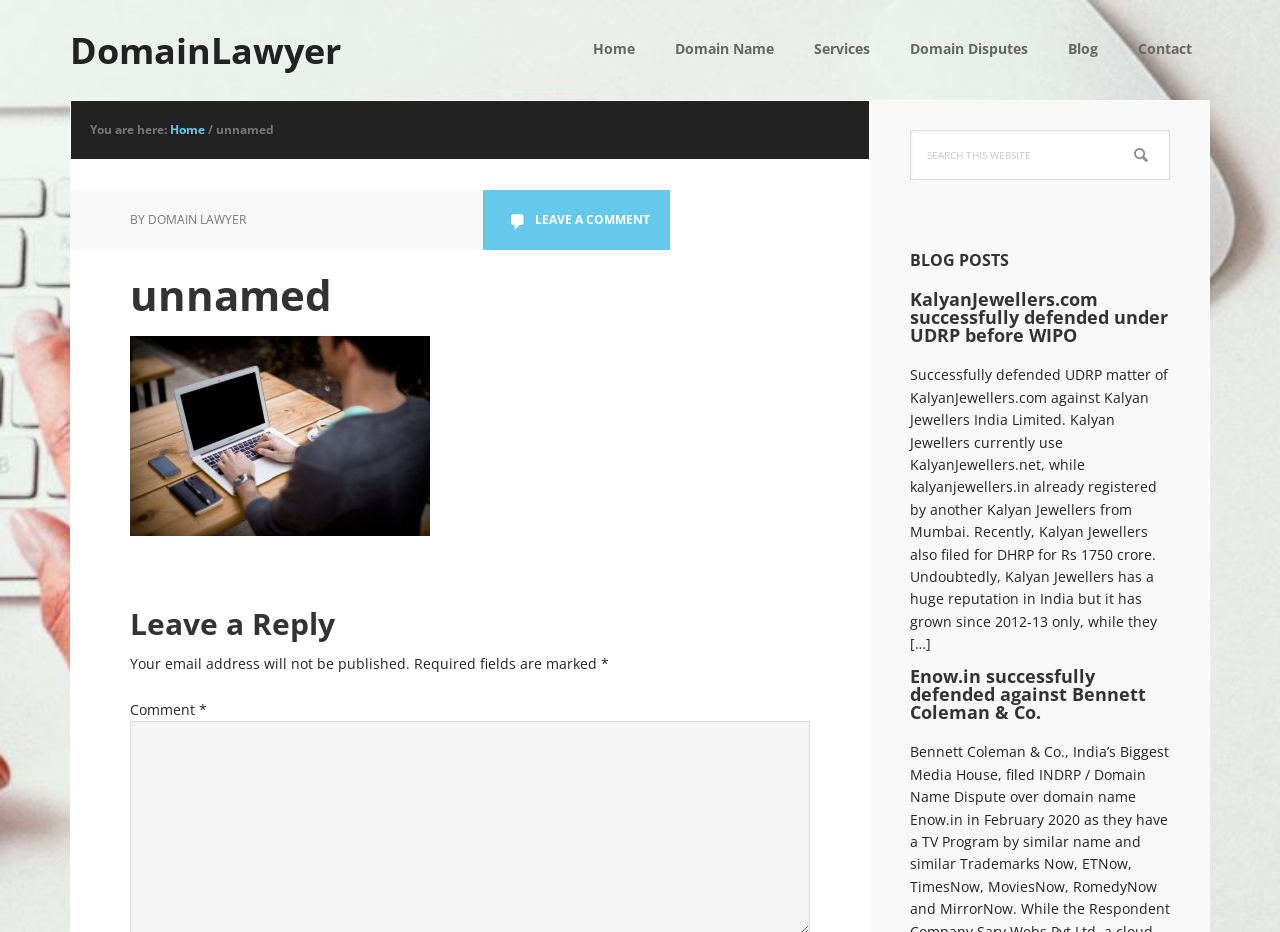Please identify the bounding box coordinates of the element I need to click to follow this instruction: "Leave a comment".

[0.393, 0.226, 0.508, 0.244]